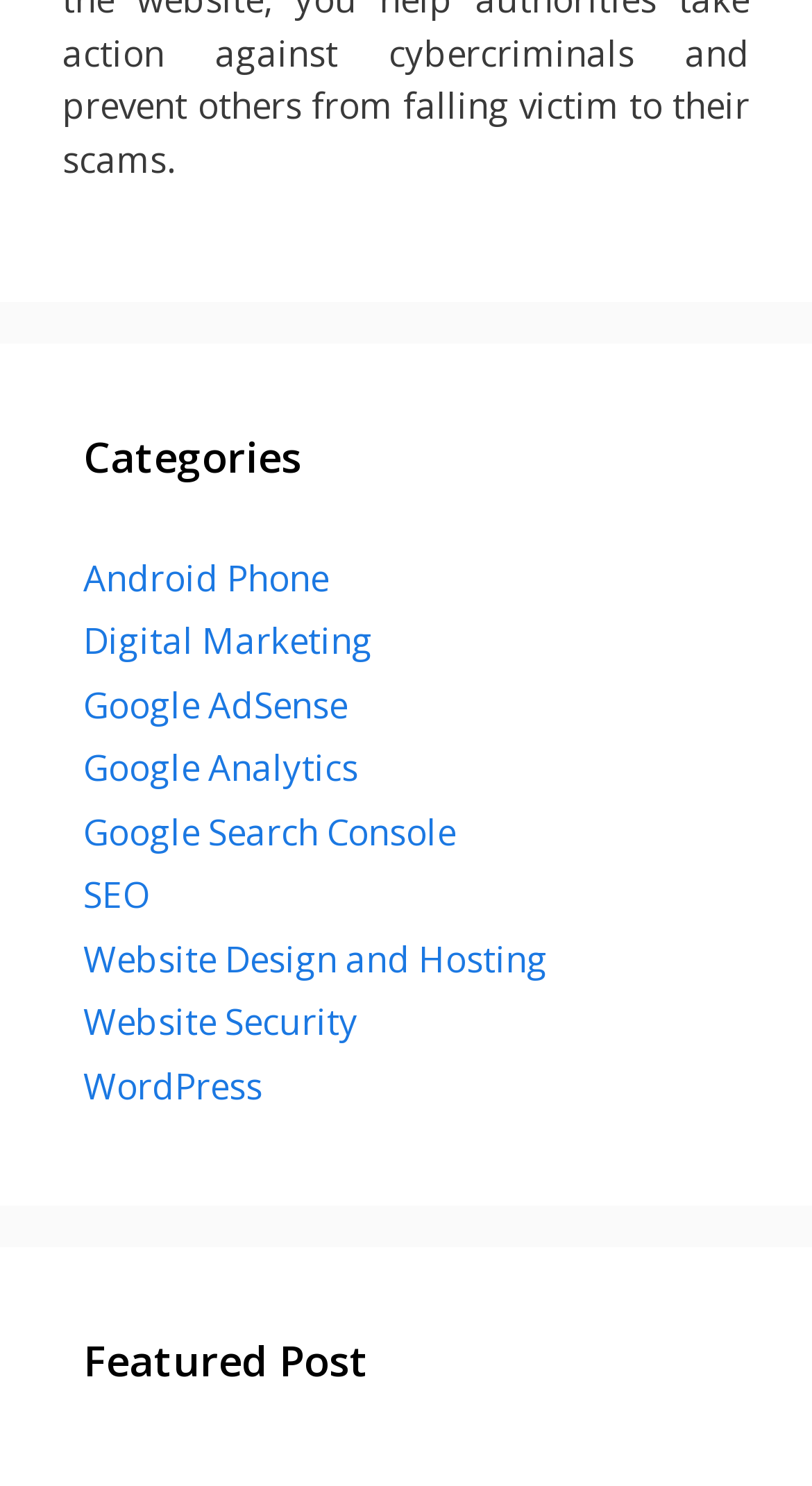What is the first category listed?
Please look at the screenshot and answer using one word or phrase.

Android Phone